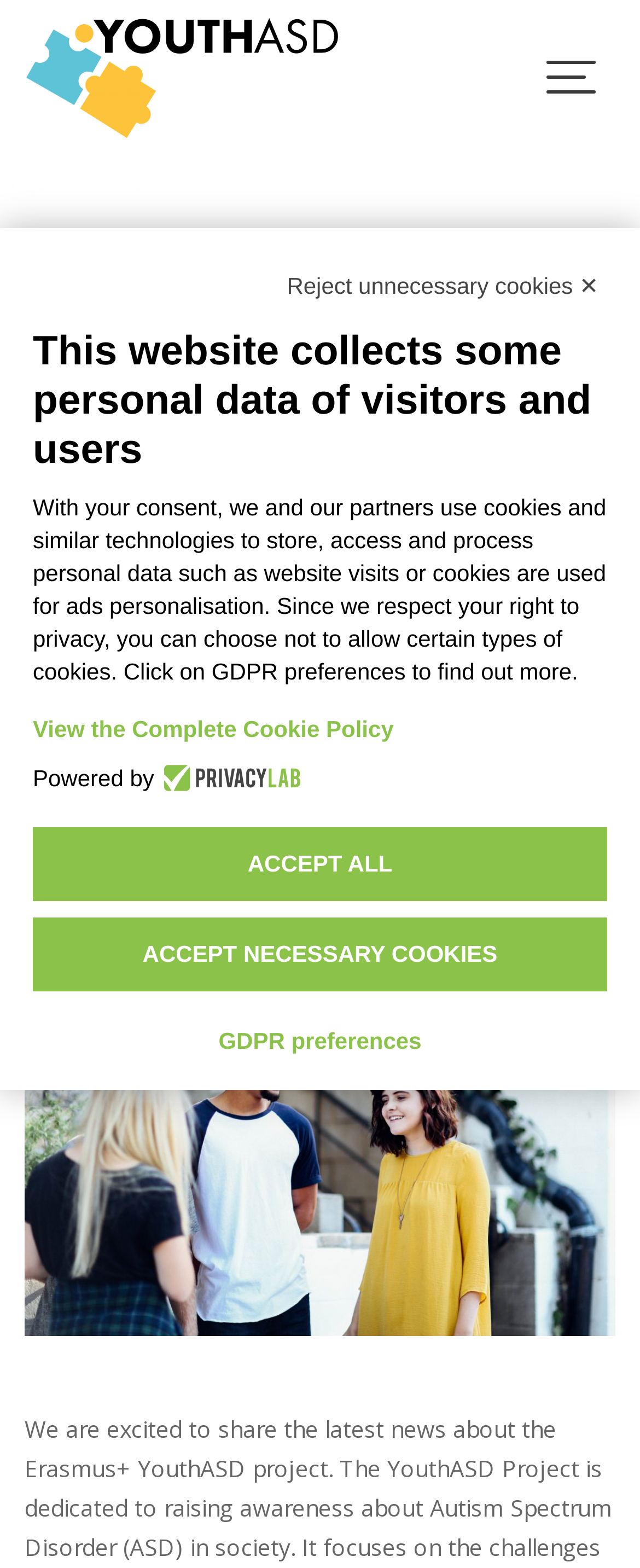What is the purpose of the button at the bottom of the webpage?
Examine the image and provide an in-depth answer to the question.

I observed that the button with the bounding box coordinates [0.051, 0.528, 0.949, 0.575] has the text 'ACCEPT ALL', and another button with the bounding box coordinates [0.051, 0.585, 0.949, 0.632] has the text 'ACCEPT NECESSARY COOKIES'. This suggests that the purpose of these buttons is to accept cookies on the webpage.